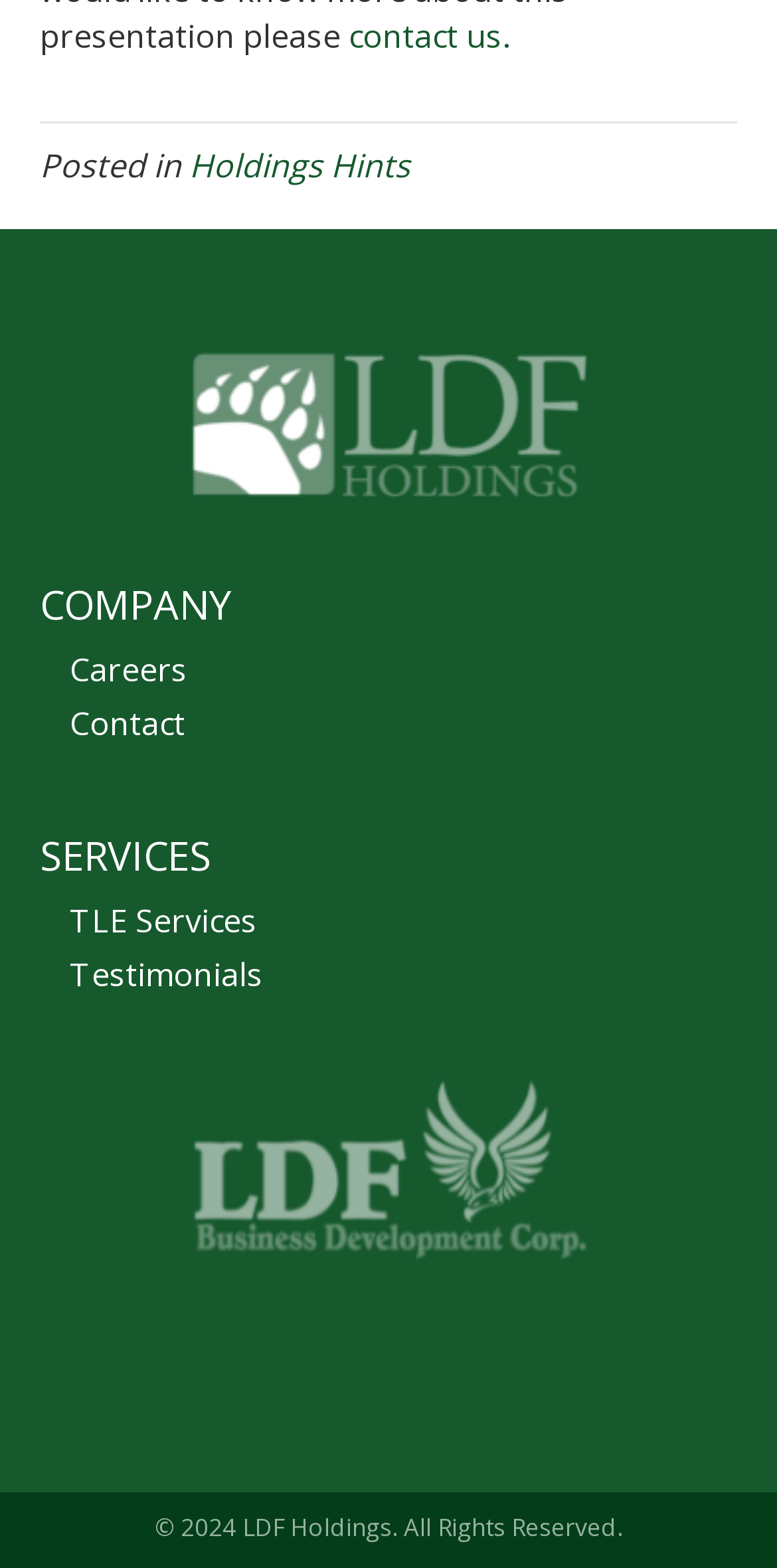Determine the bounding box coordinates of the clickable element to complete this instruction: "click contact us". Provide the coordinates in the format of four float numbers between 0 and 1, [left, top, right, bottom].

[0.449, 0.009, 0.654, 0.037]